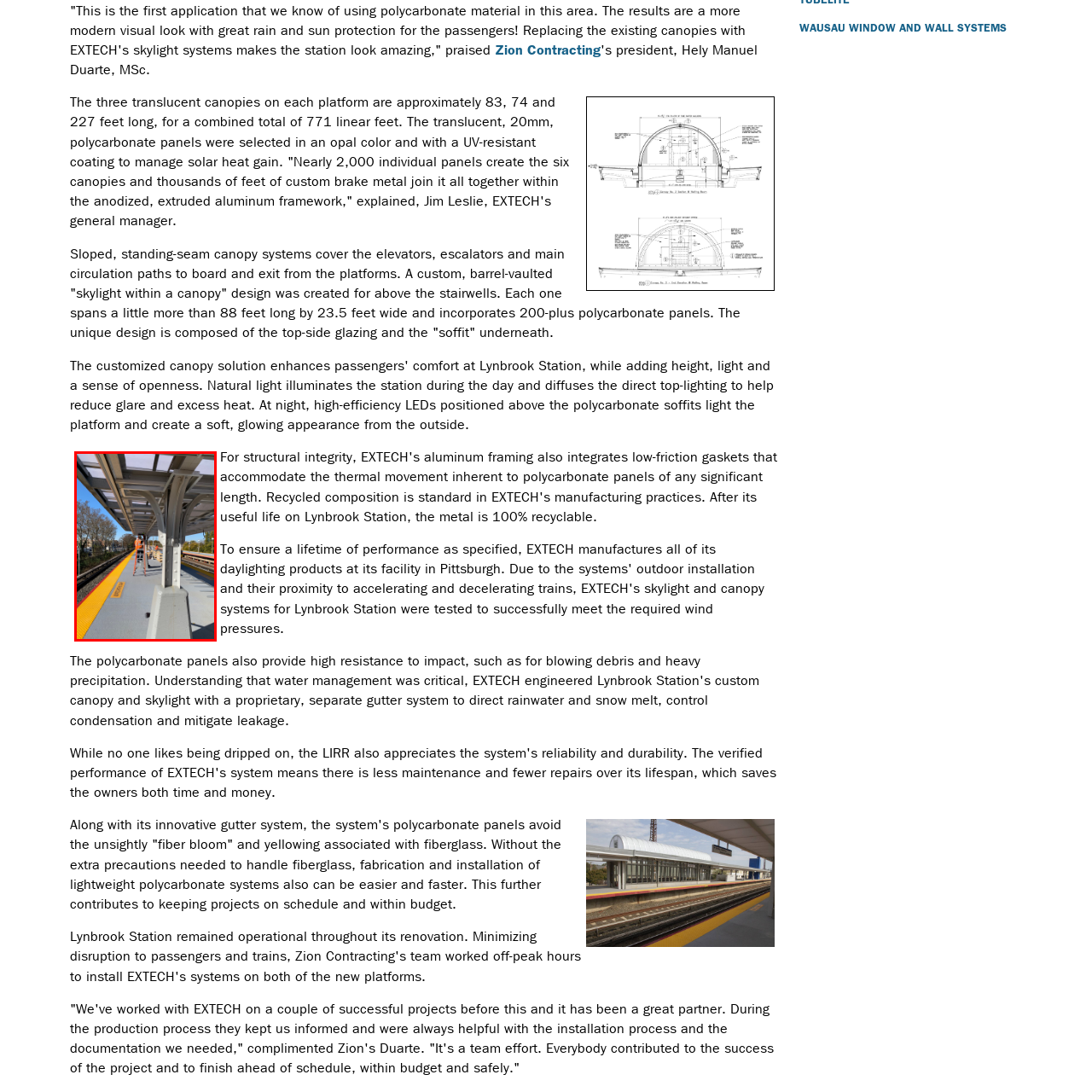What material are the canopy panels made of?
Look closely at the area highlighted by the red bounding box and give a detailed response to the question.

The caption specifically mentions that the canopy design features polycarbonate panels, which provide modern aesthetics and practical benefits like rain and sun protection for passengers.